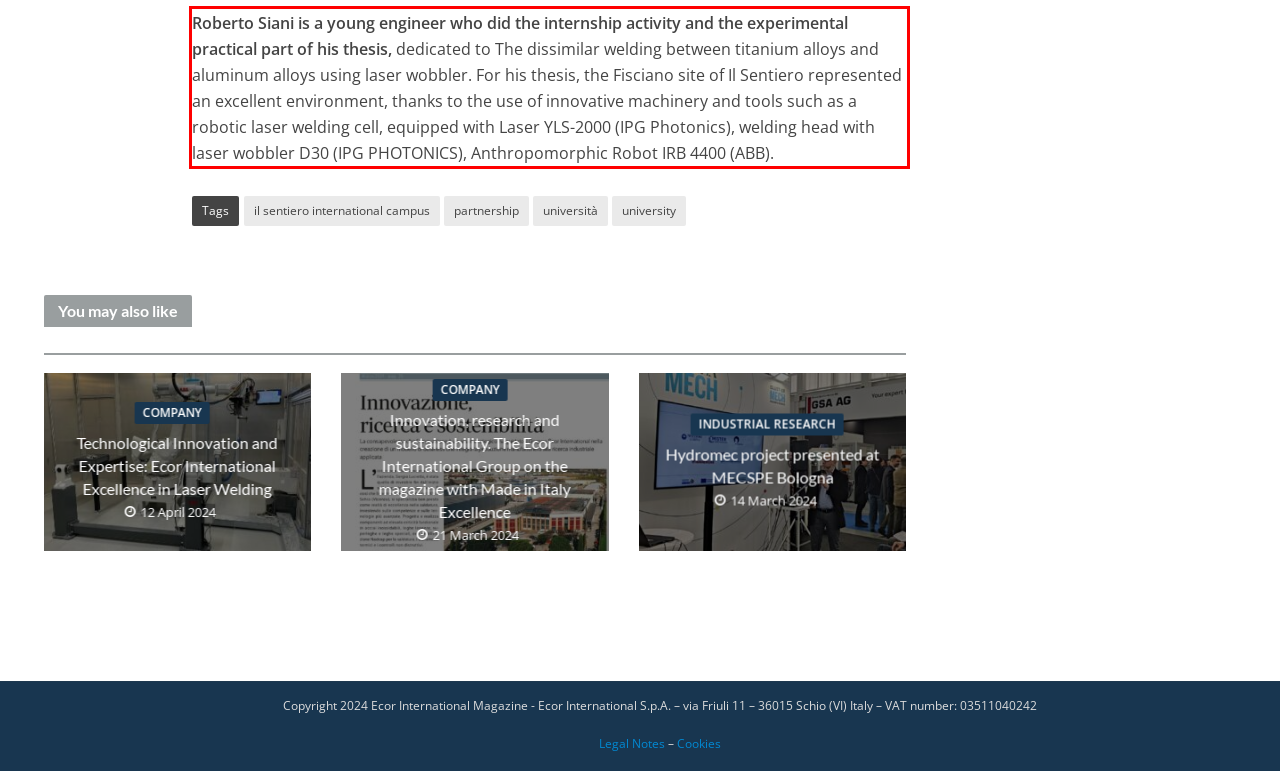Given the screenshot of the webpage, identify the red bounding box, and recognize the text content inside that red bounding box.

Roberto Siani is a young engineer who did the internship activity and the experimental practical part of his thesis, dedicated to The dissimilar welding between titanium alloys and aluminum alloys using laser wobbler. For his thesis, the Fisciano site of Il Sentiero represented an excellent environment, thanks to the use of innovative machinery and tools such as a robotic laser welding cell, equipped with Laser YLS-2000 (IPG Photonics), welding head with laser wobbler D30 (IPG PHOTONICS), Anthropomorphic Robot IRB 4400 (ABB).